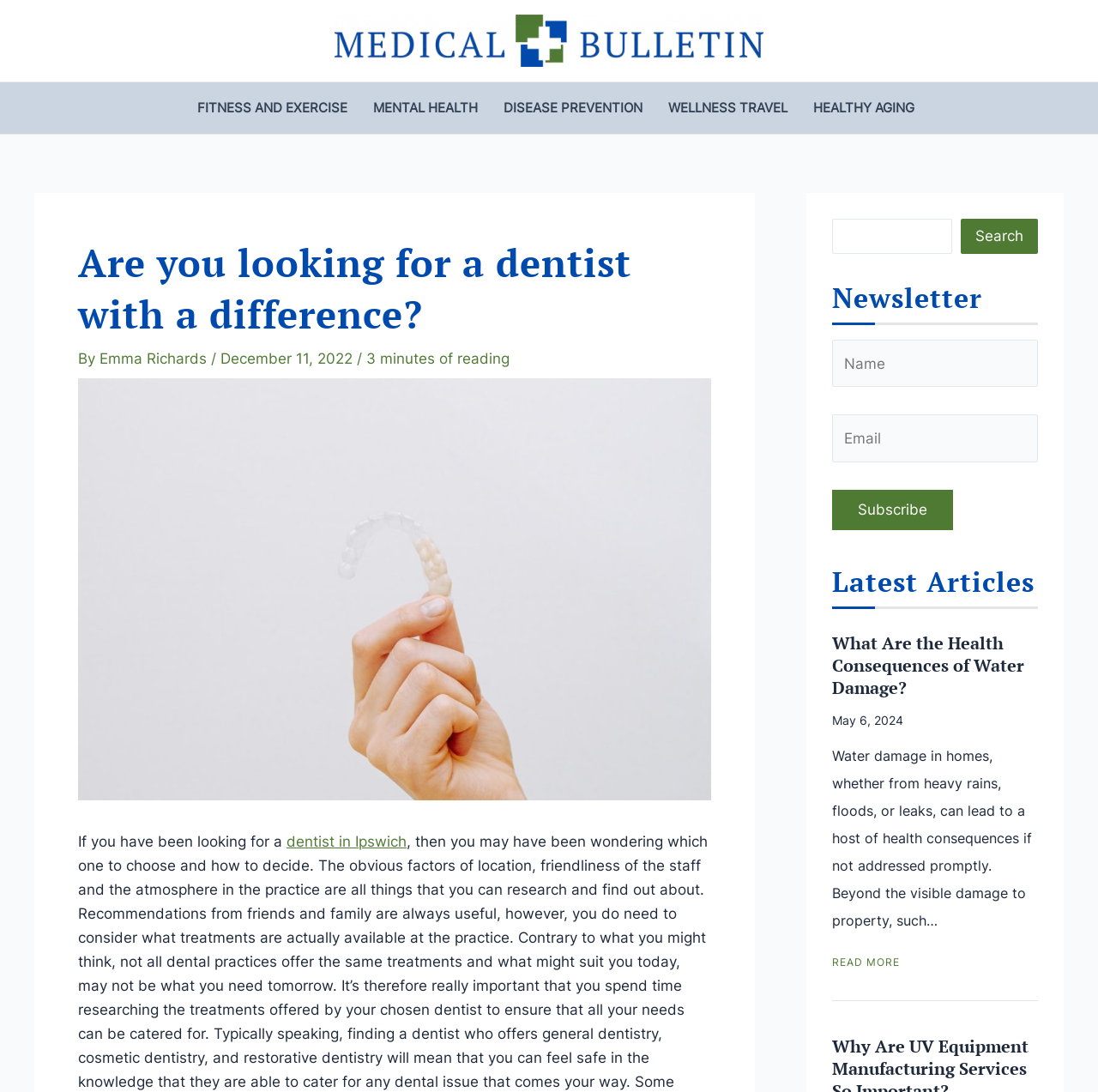Pinpoint the bounding box coordinates of the area that should be clicked to complete the following instruction: "Read the article about water damage". The coordinates must be given as four float numbers between 0 and 1, i.e., [left, top, right, bottom].

[0.758, 0.578, 0.933, 0.64]